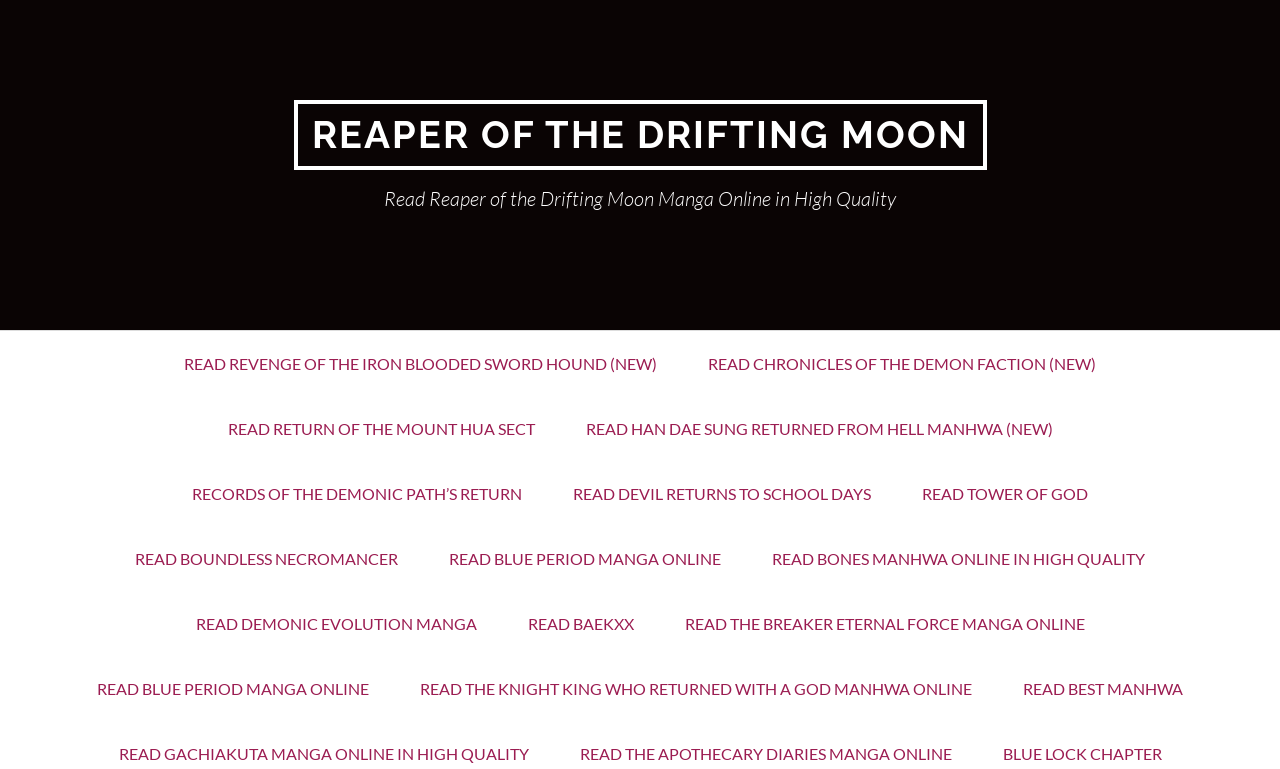What is the text below the link 'READ REVENGE OF THE IRON BLOODED SWORD HOUND (NEW)'?
Using the visual information from the image, give a one-word or short-phrase answer.

READ CHRONICLES OF THE DEMON FACTION (NEW)